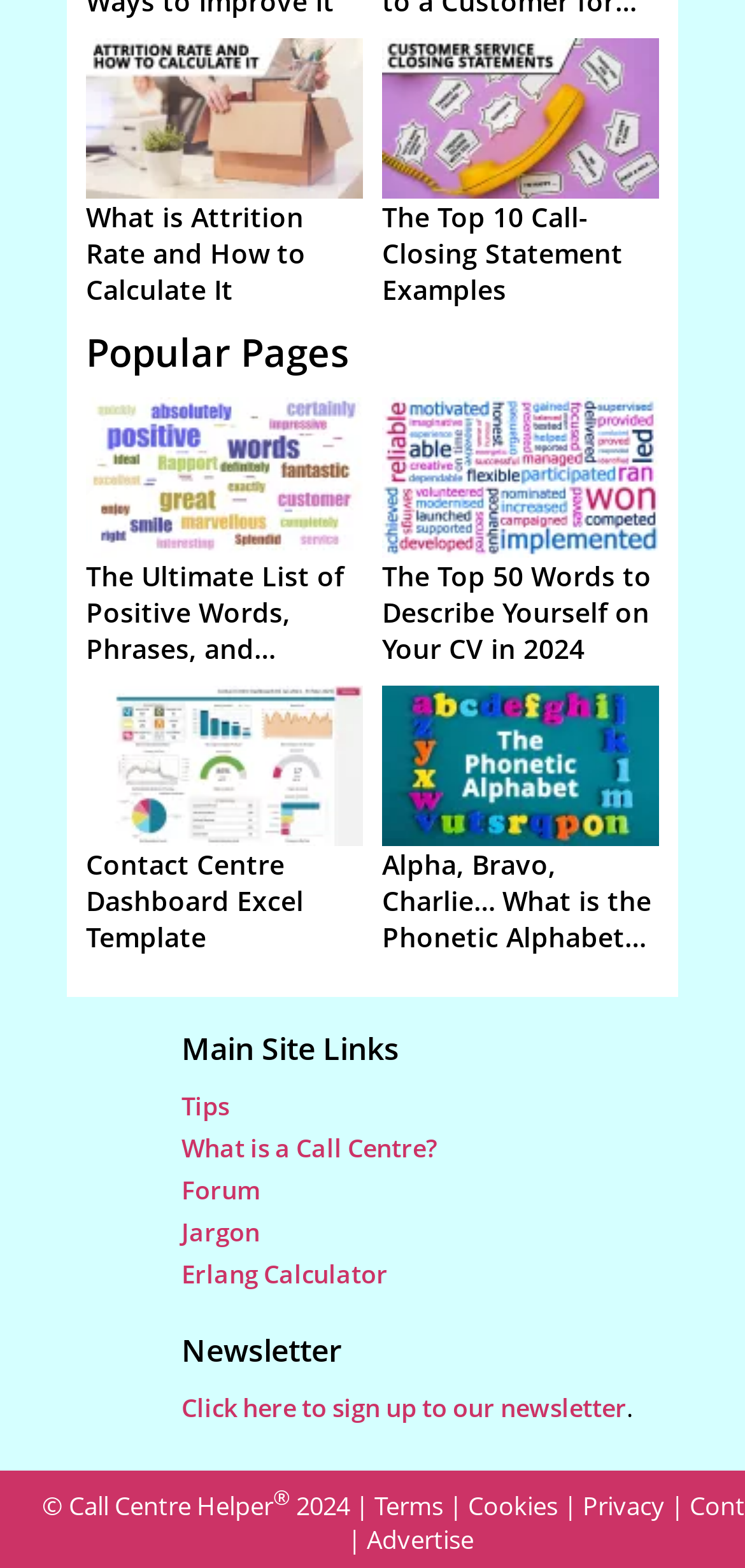Please find the bounding box coordinates for the clickable element needed to perform this instruction: "go to home page".

None